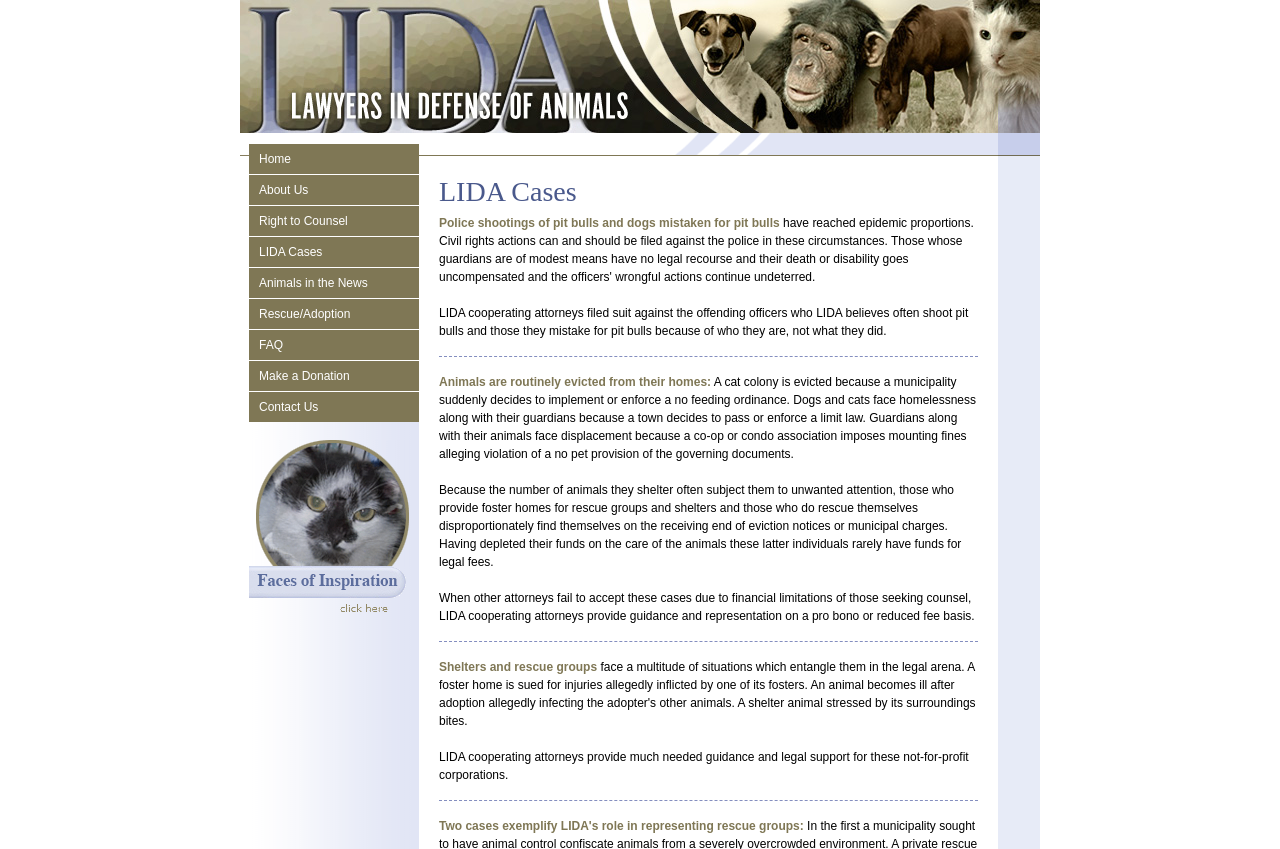Pinpoint the bounding box coordinates of the element you need to click to execute the following instruction: "Click the Make a Donation link". The bounding box should be represented by four float numbers between 0 and 1, in the format [left, top, right, bottom].

[0.195, 0.425, 0.327, 0.461]